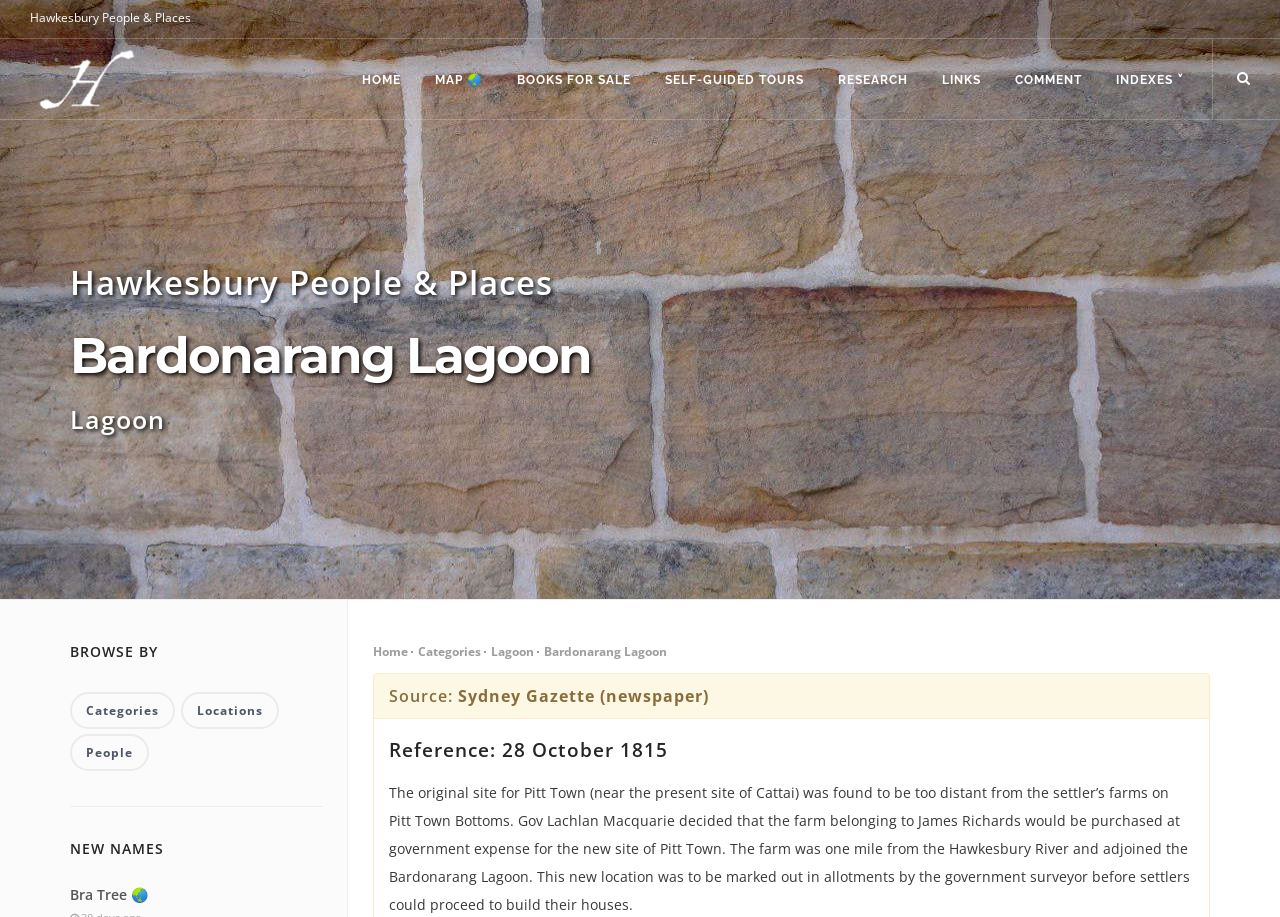What is the name of the lagoon mentioned on this webpage?
Observe the image and answer the question with a one-word or short phrase response.

Bardonarang Lagoon